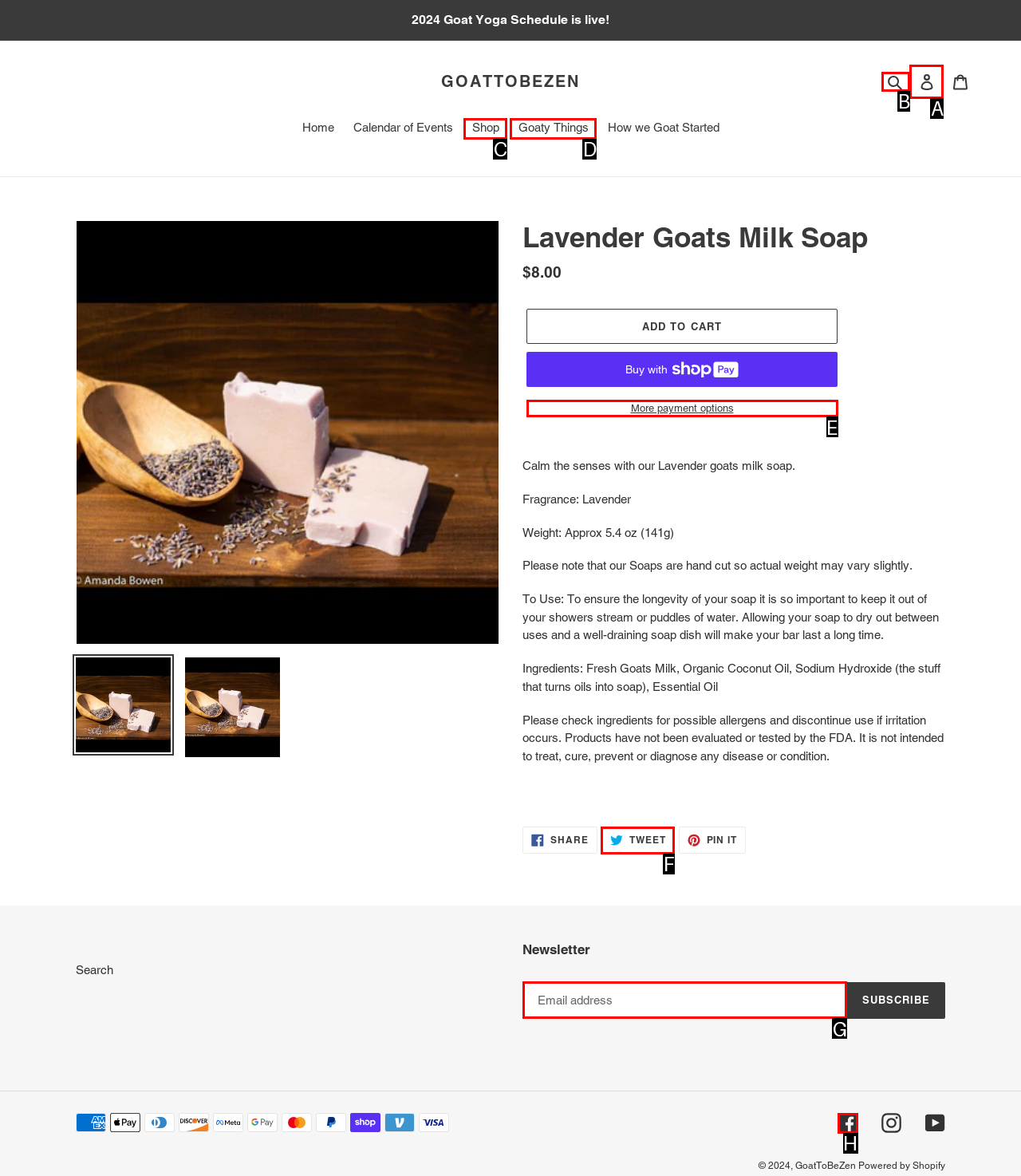Identify the option that corresponds to: Goaty Things
Respond with the corresponding letter from the choices provided.

D